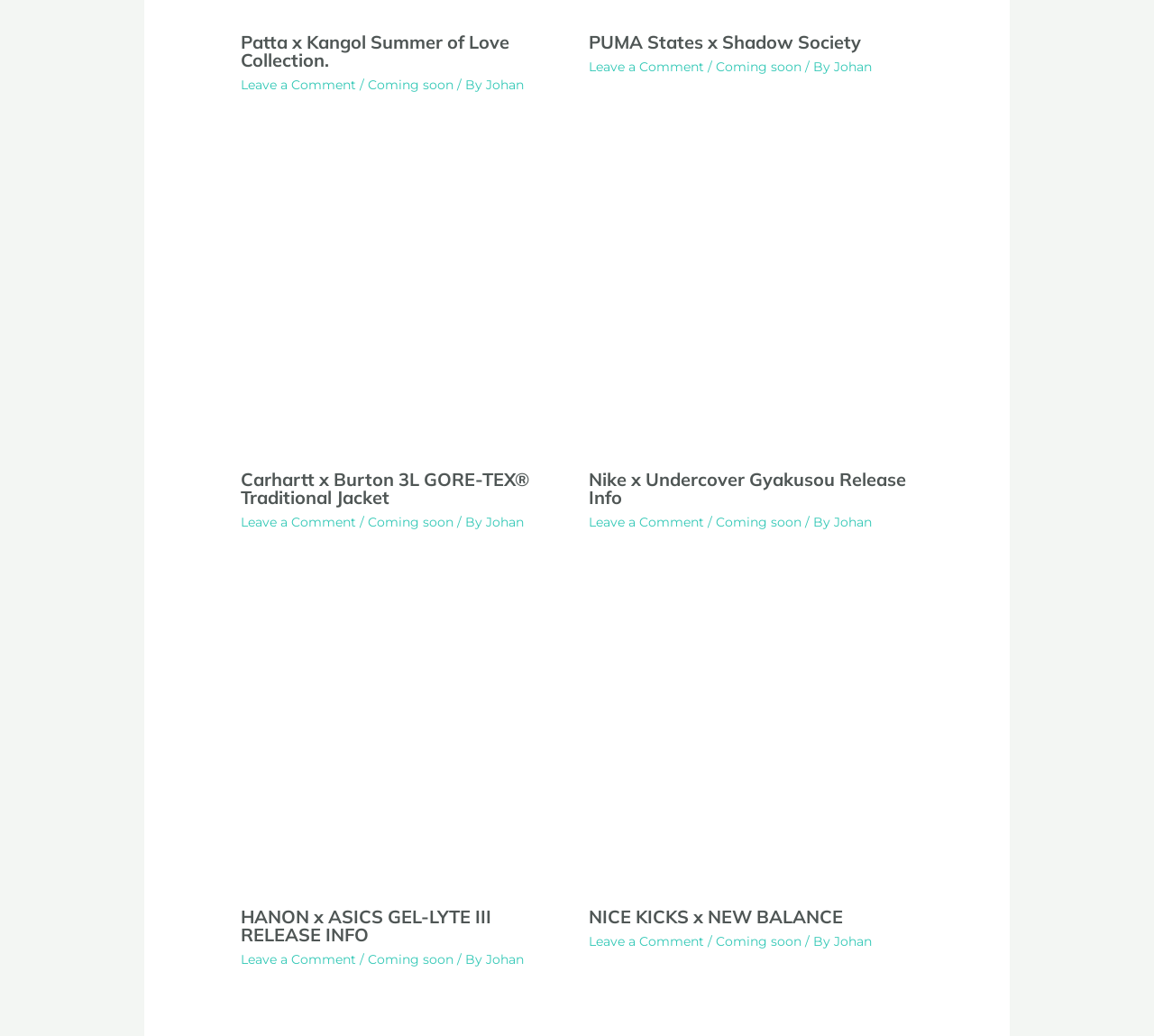How many links are in the second article?
Based on the screenshot, provide a one-word or short-phrase response.

5